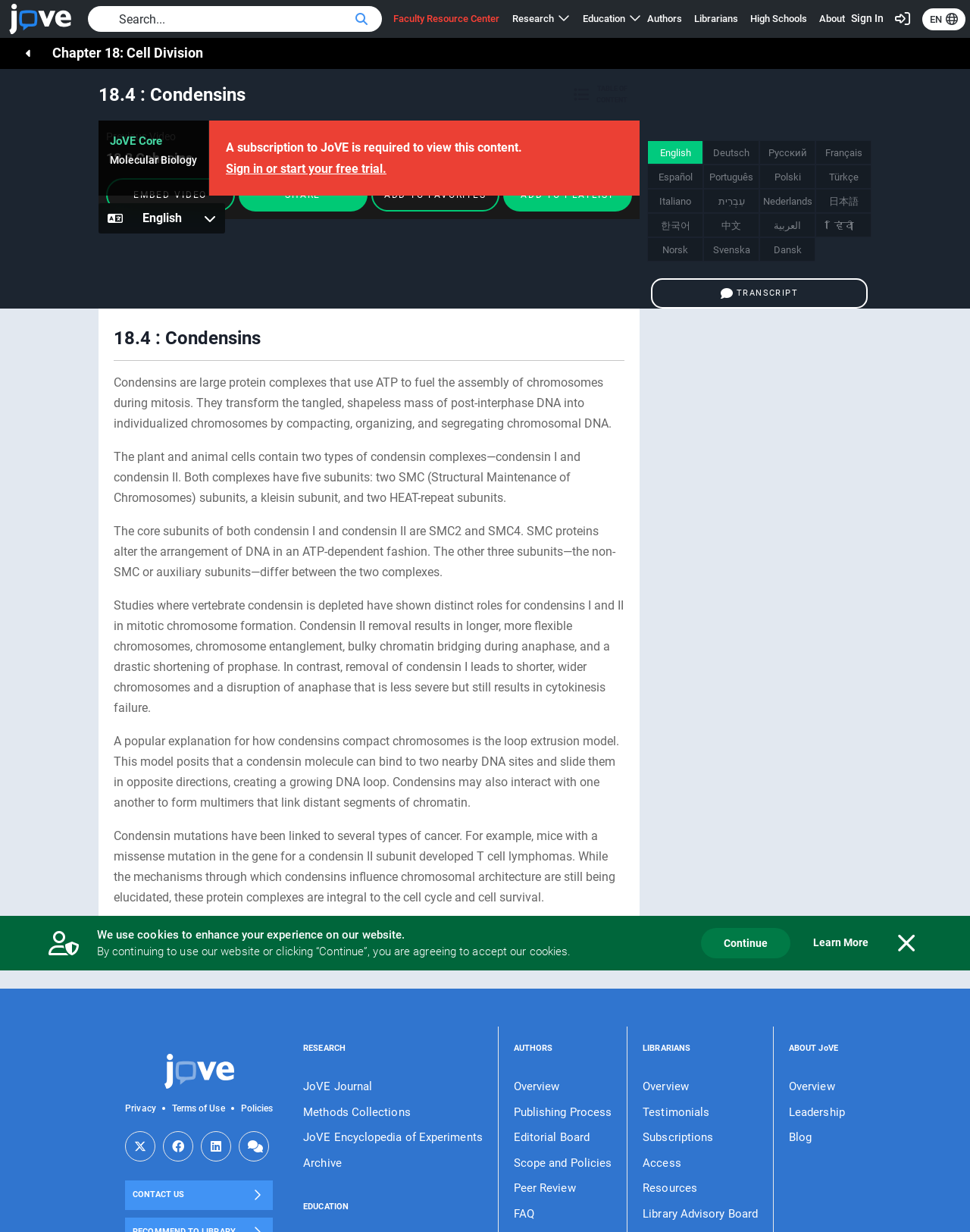How many subunits do condensin I and condensin II have?
Please provide a comprehensive answer based on the information in the image.

I found the number of subunits of condensin I and condensin II by reading the text on the page, which states that 'Both complexes have five subunits: two SMC (Structural Maintenance of Chromosomes) subunits, a kleisin subunit, and two HEAT-repeat subunits.' This indicates that both condensin I and condensin II have five subunits.